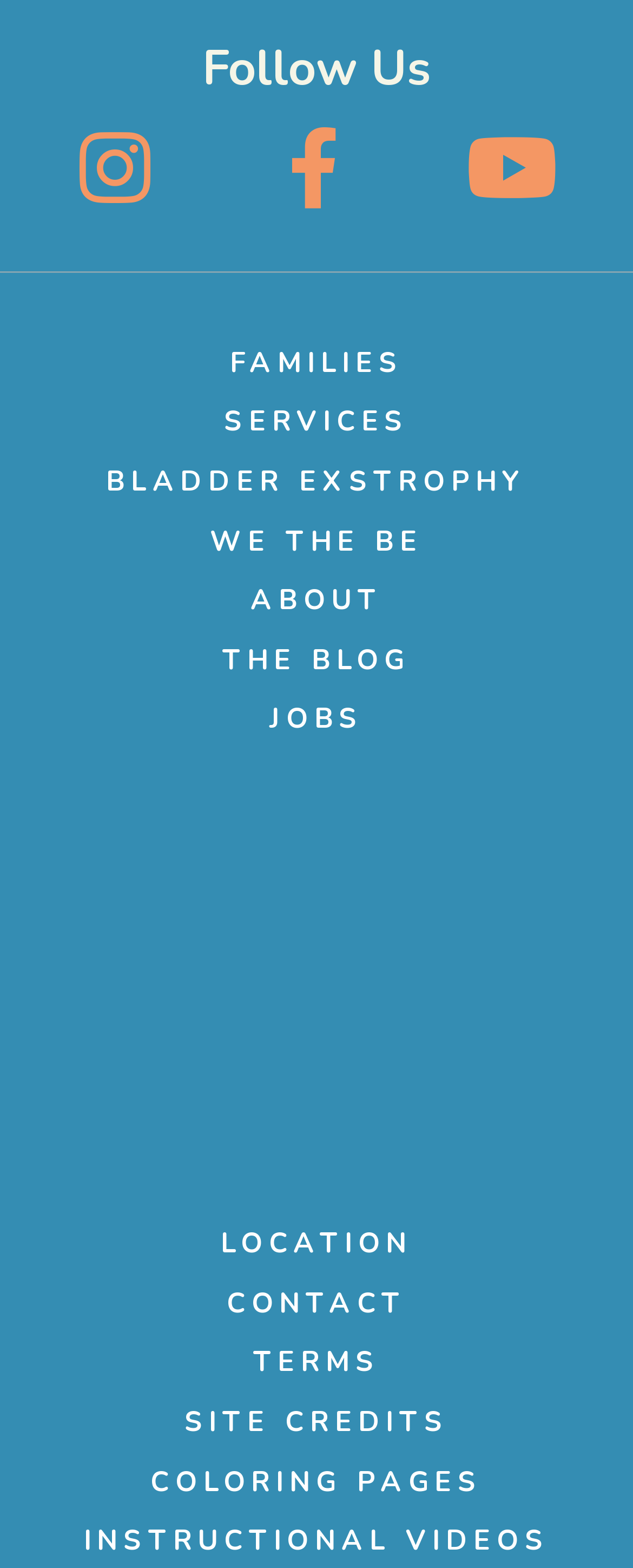What is the first link in the first navigation menu?
Kindly answer the question with as much detail as you can.

I examined the first navigation menu located at [0.026, 0.215, 0.974, 0.475] and found the first link with the text 'FAMILIES' at [0.363, 0.219, 0.637, 0.243].